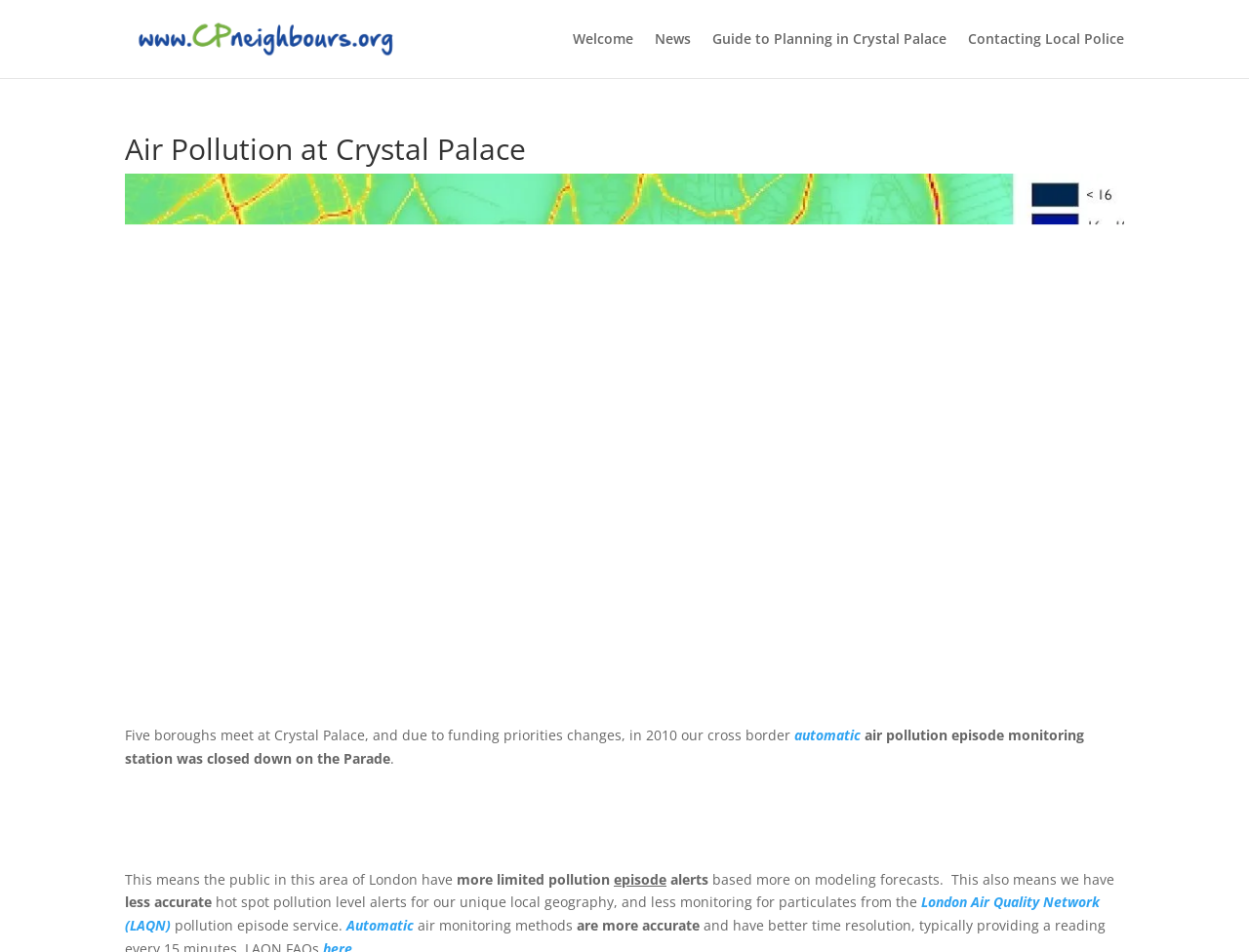Analyze and describe the webpage in a detailed narrative.

The webpage is about "Air Pollution at Crystal Palace" and appears to be a forum or discussion page. At the top, there is a logo image and a link to "CP Neighbours Forum" on the left, and a navigation menu with links to "Welcome", "News", "Guide to Planning in Crystal Palace", and "Contacting Local Police" on the right.

Below the navigation menu, there is a heading that reads "Air Pollution at Crystal Palace". The main content of the page is a block of text that discusses the closure of an air pollution episode monitoring station in Crystal Palace and its impact on the public's access to accurate pollution information. The text is divided into several paragraphs, with links to related topics, such as "automatic" and "London Air Quality Network (LAQN)", scattered throughout.

The text describes how the closure of the monitoring station has resulted in more limited pollution episode alerts and less accurate hot spot pollution level alerts for the local area. It also mentions the use of modeling forecasts and automatic air monitoring methods, which are considered more accurate.

Overall, the webpage appears to be a discussion or information page about air pollution in Crystal Palace, with a focus on the local impact of the monitoring station's closure.